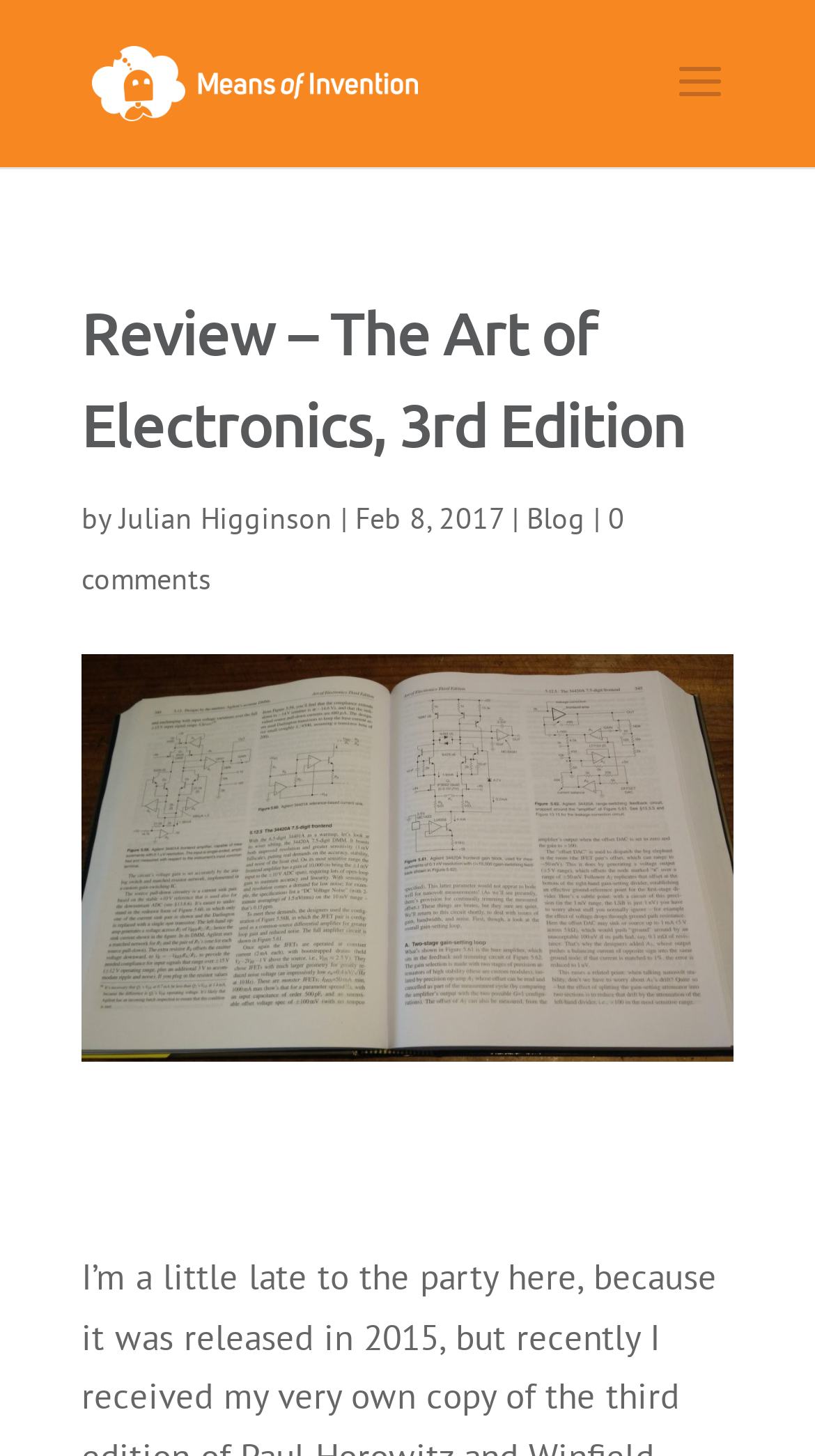Please answer the following question using a single word or phrase: 
When was the article published?

Feb 8, 2017